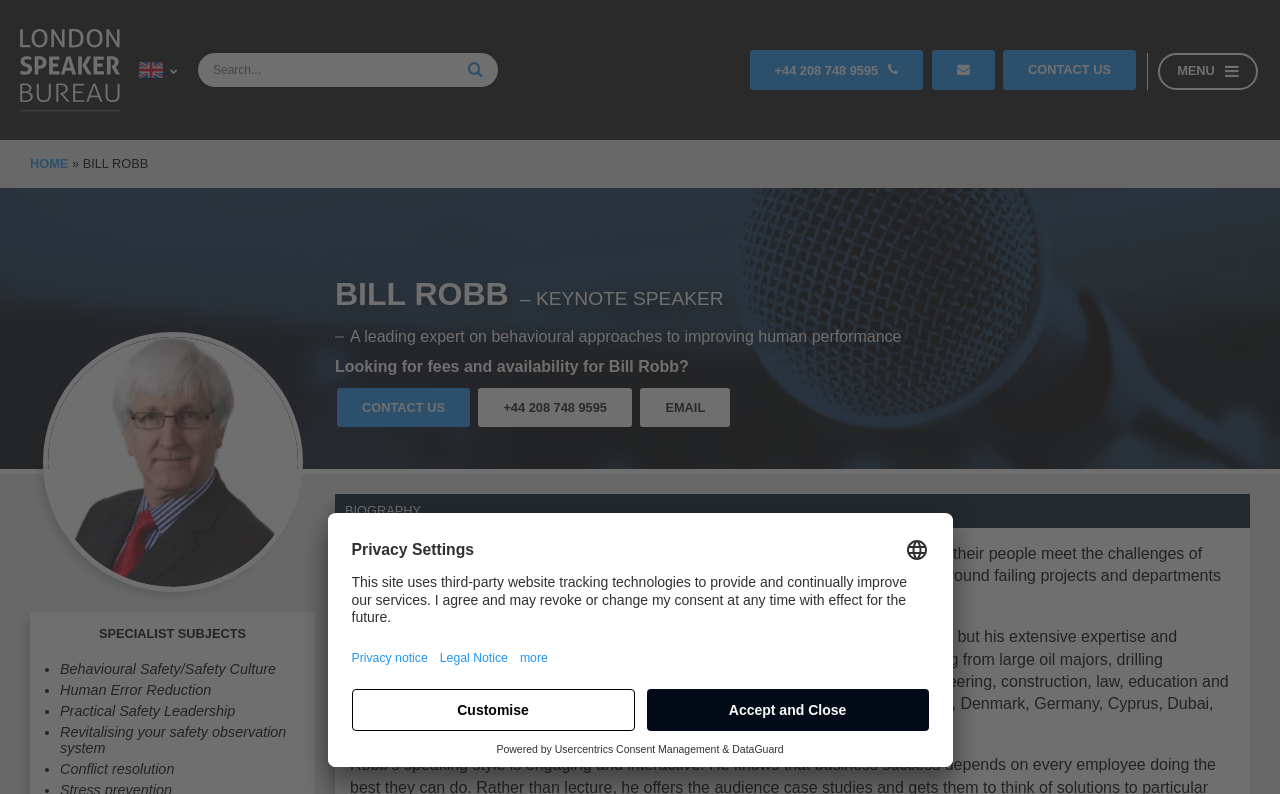Identify the bounding box of the HTML element described as: "Contact Us".

[0.263, 0.489, 0.367, 0.538]